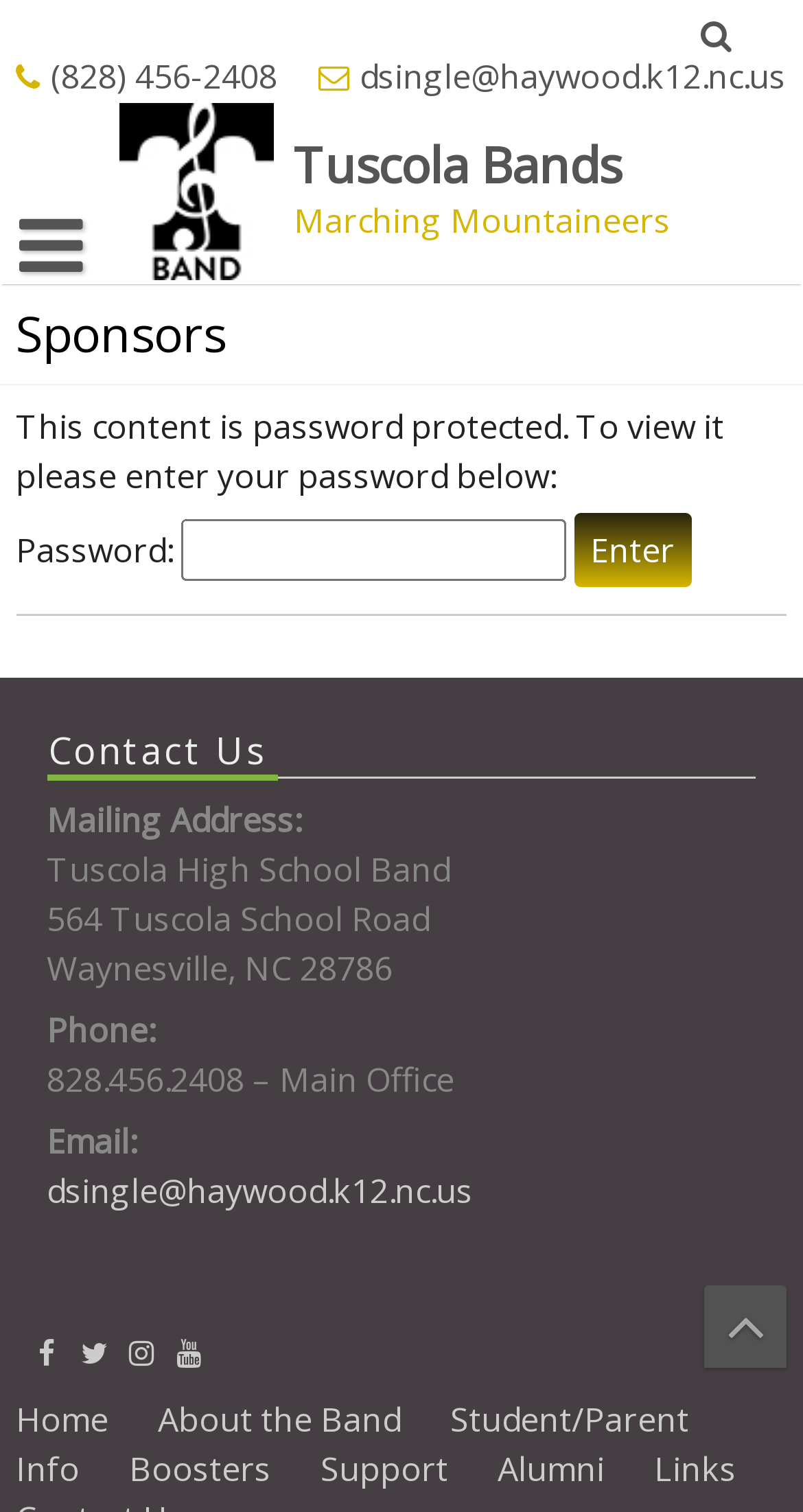Identify the bounding box of the HTML element described as: "Menu".

None